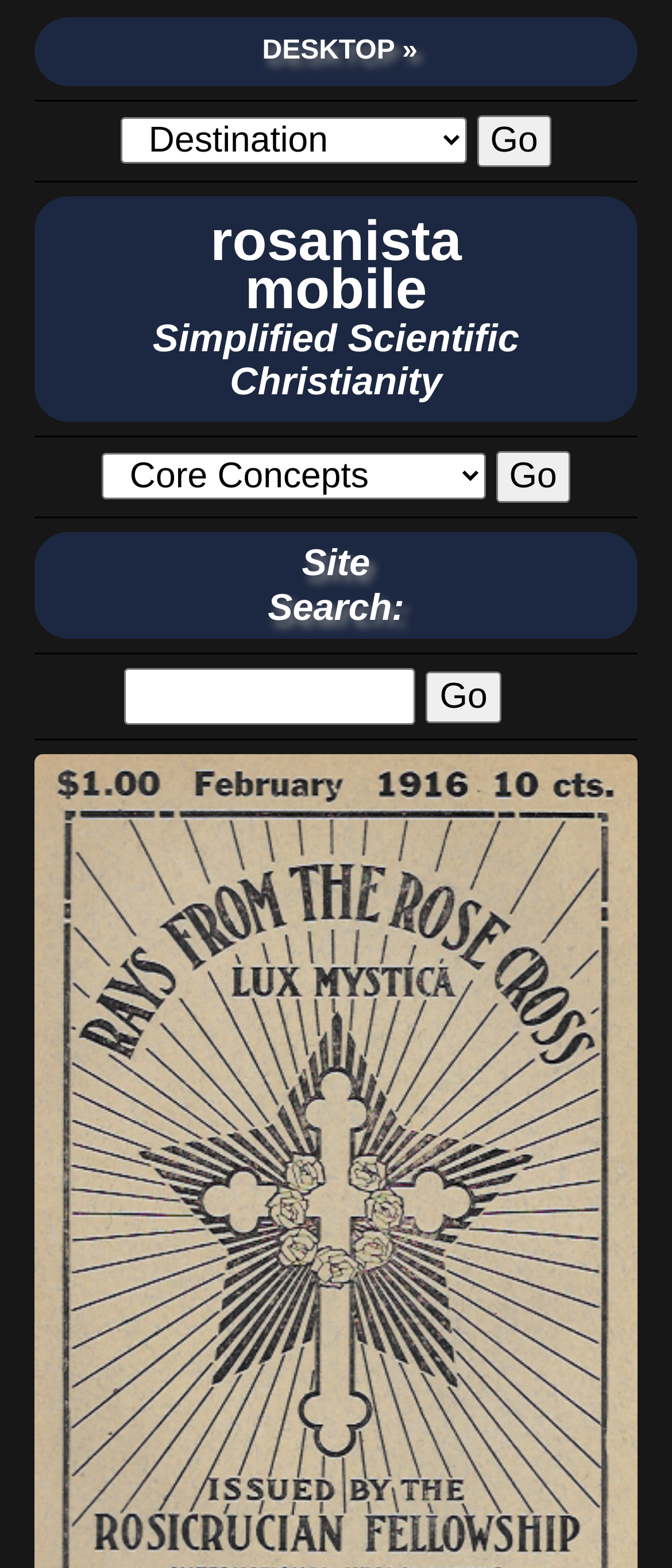Identify the bounding box coordinates of the clickable region necessary to fulfill the following instruction: "click the 'Go' button". The bounding box coordinates should be four float numbers between 0 and 1, i.e., [left, top, right, bottom].

[0.709, 0.074, 0.821, 0.107]